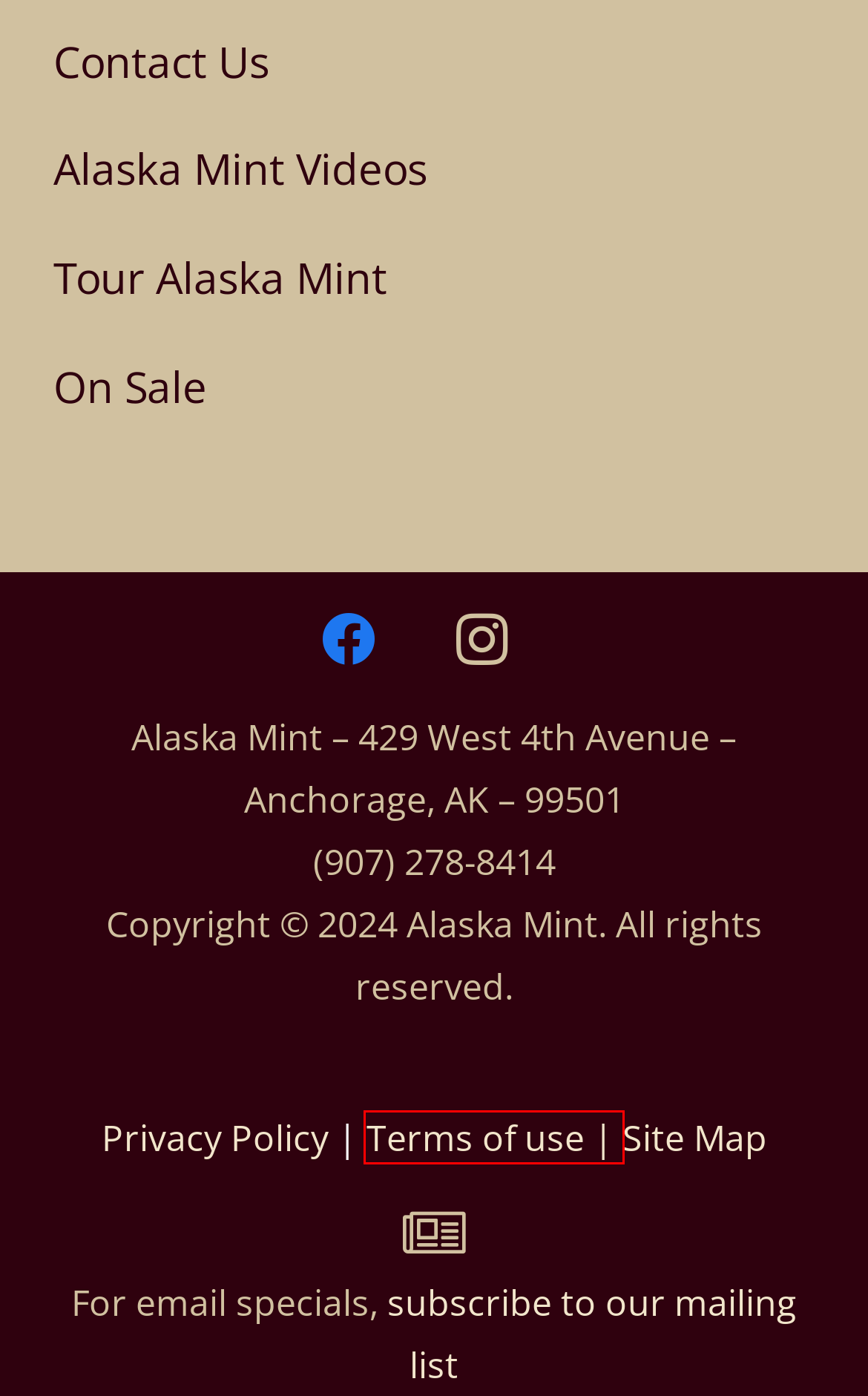You are presented with a screenshot of a webpage containing a red bounding box around a particular UI element. Select the best webpage description that matches the new webpage after clicking the element within the bounding box. Here are the candidates:
A. Privacy Policy - Alaska Mint
B. What’s On Sale - Alaska Mint
C. Alaska Mint : Mailing List Signup
D. 158.0 Gram Natural Gold Nugget Anchorage AK - Alaska Mint
E. Terms of Use - Alaska Mint
F. 3.9 Gram Natural Gold Nugget - Alaska Mint
G. 6.9 Gram Natural Gold Nugget - Alaska Mint
H. Contact Us - Alaska Mint

E